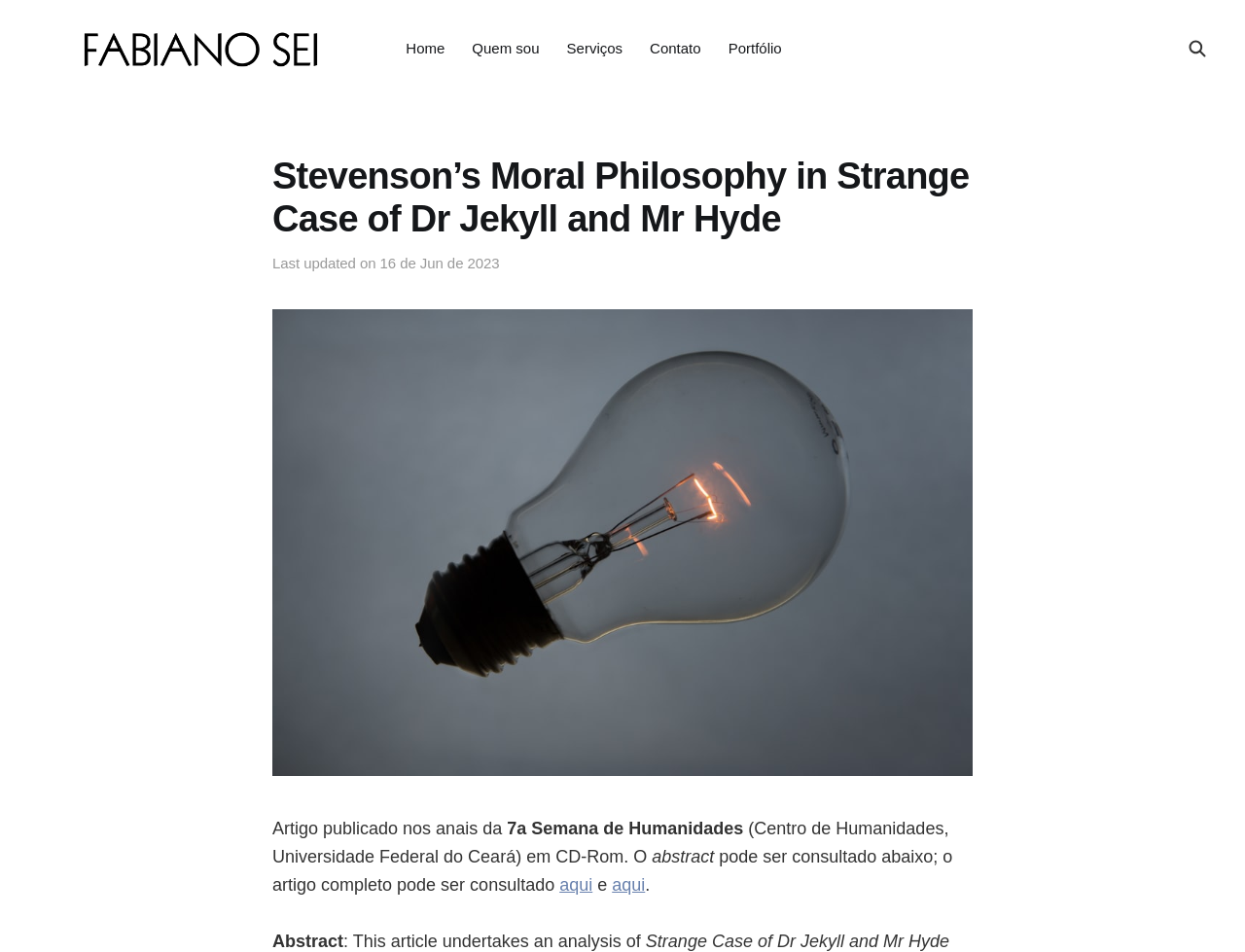Predict the bounding box of the UI element based on this description: "Calculus early transcendentals answers pdf".

None